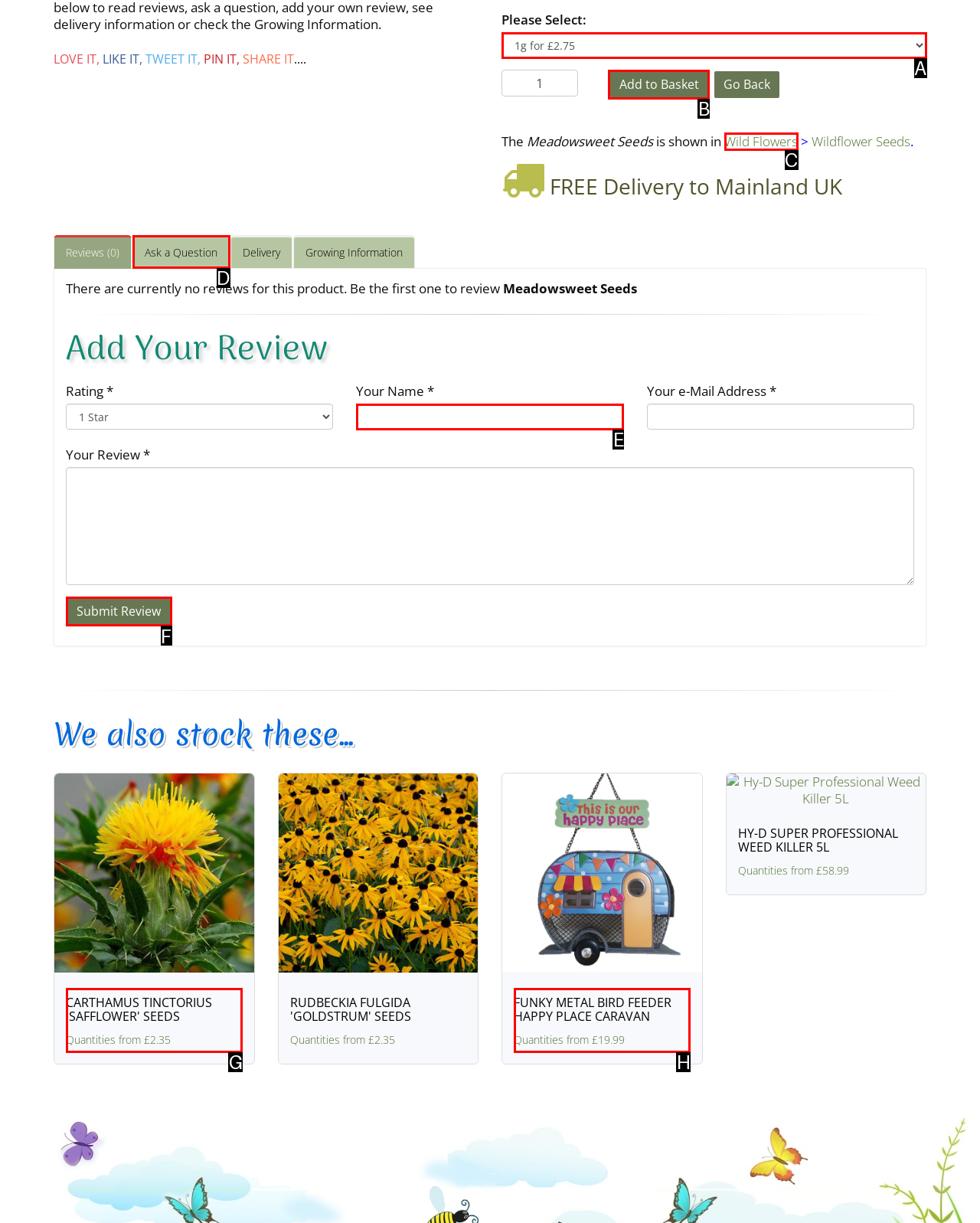Indicate the HTML element to be clicked to accomplish this task: Add to Basket Respond using the letter of the correct option.

B